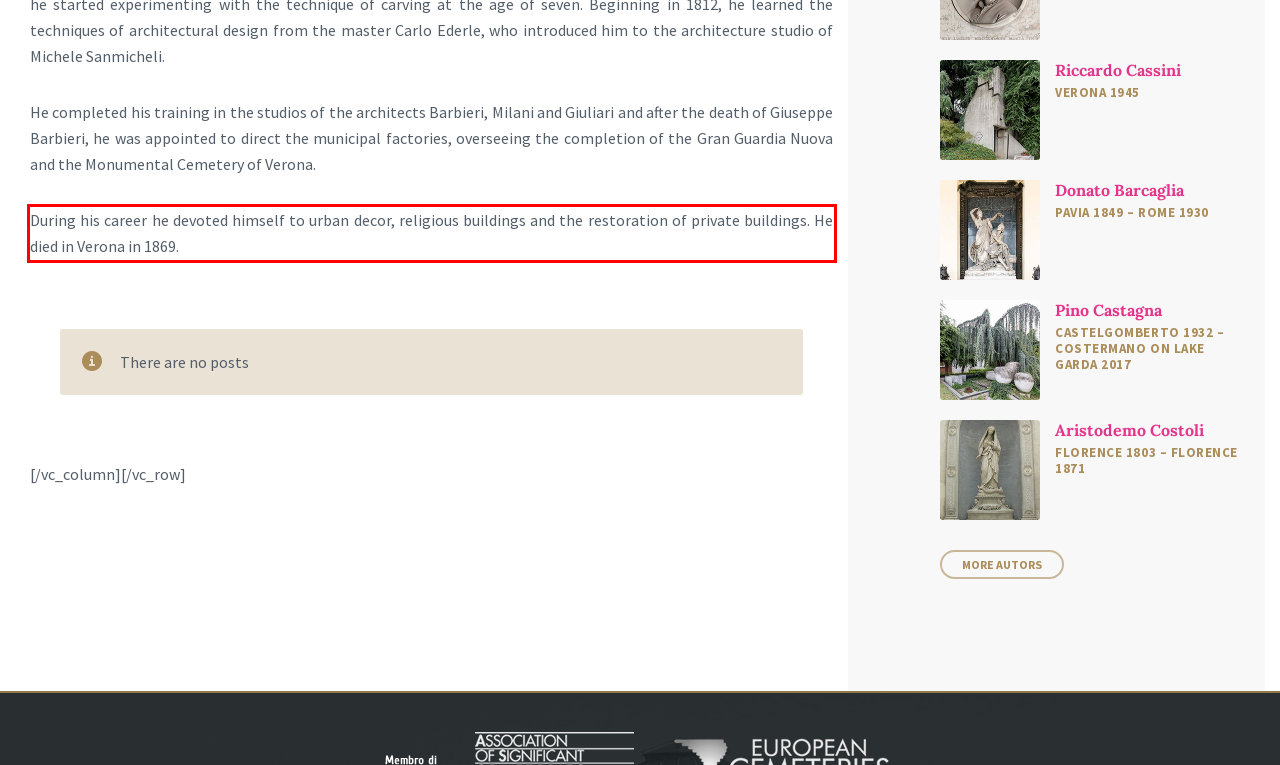You are given a screenshot showing a webpage with a red bounding box. Perform OCR to capture the text within the red bounding box.

During his career he devoted himself to urban decor, religious buildings and the restoration of private buildings. He died in Verona in 1869.